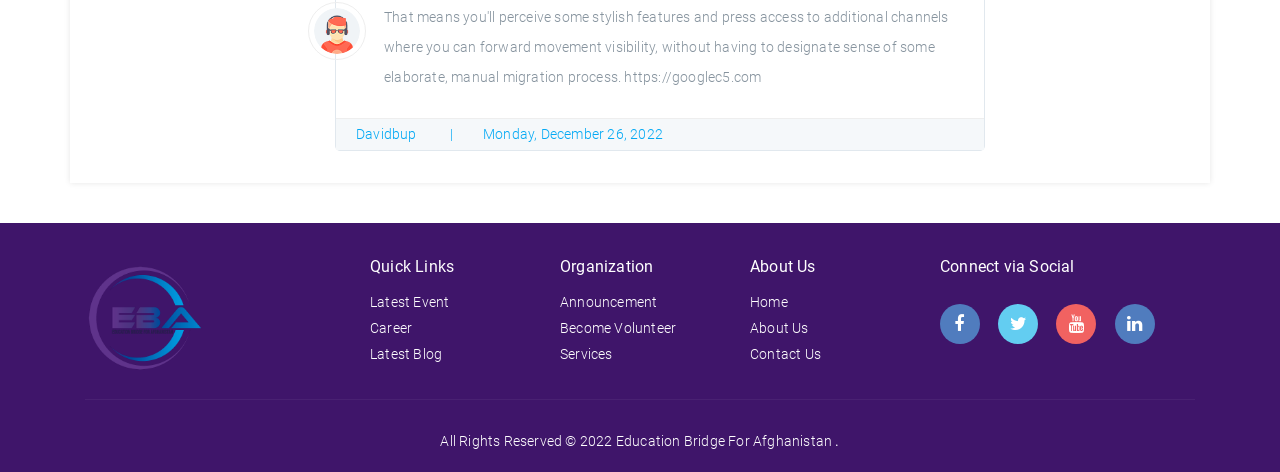Specify the bounding box coordinates of the region I need to click to perform the following instruction: "become a volunteer". The coordinates must be four float numbers in the range of 0 to 1, i.e., [left, top, right, bottom].

[0.438, 0.678, 0.528, 0.712]